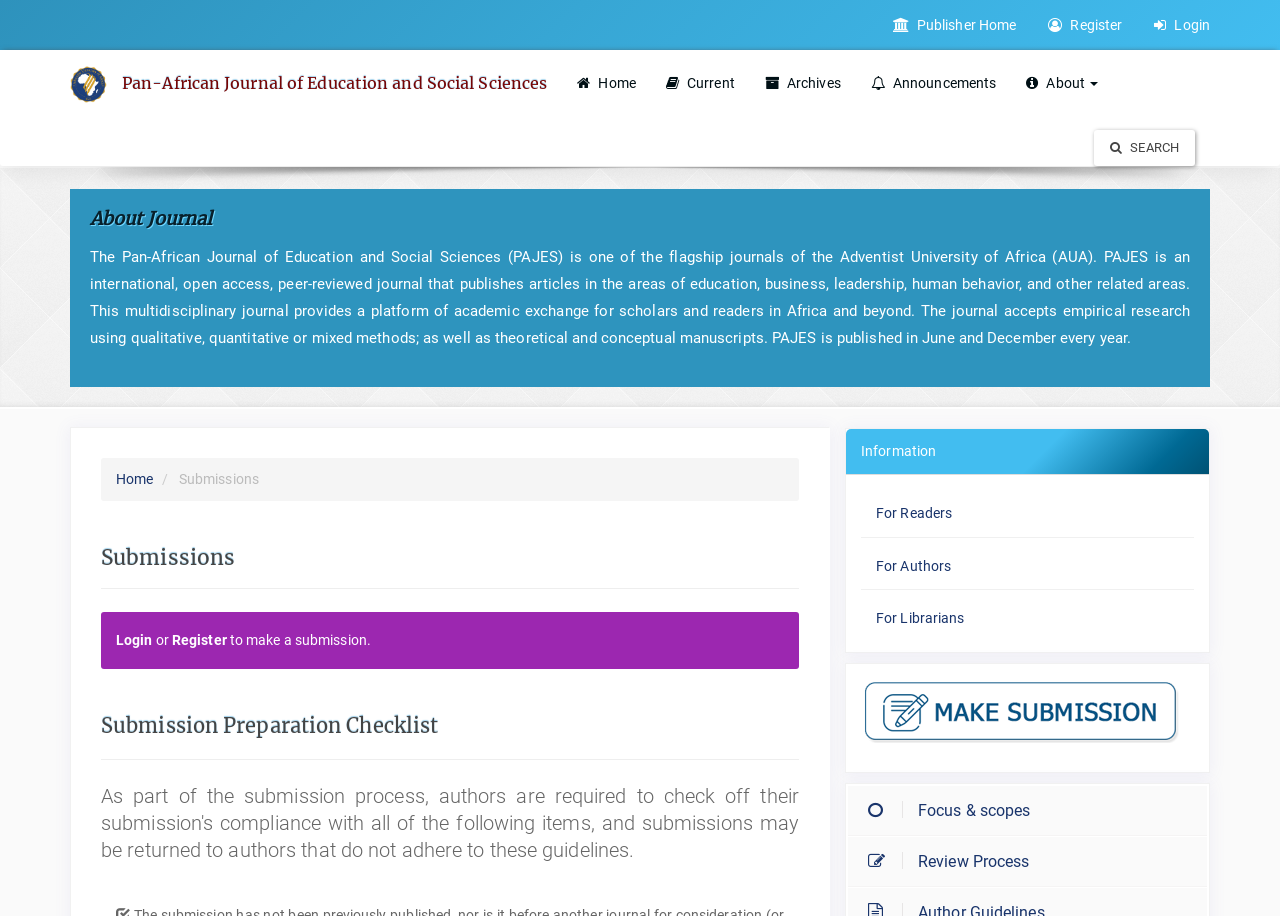What are the two submission periods for the journal?
Look at the webpage screenshot and answer the question with a detailed explanation.

I found the answer by reading the static text element that describes the journal, which states that it 'is published in June and December every year'.